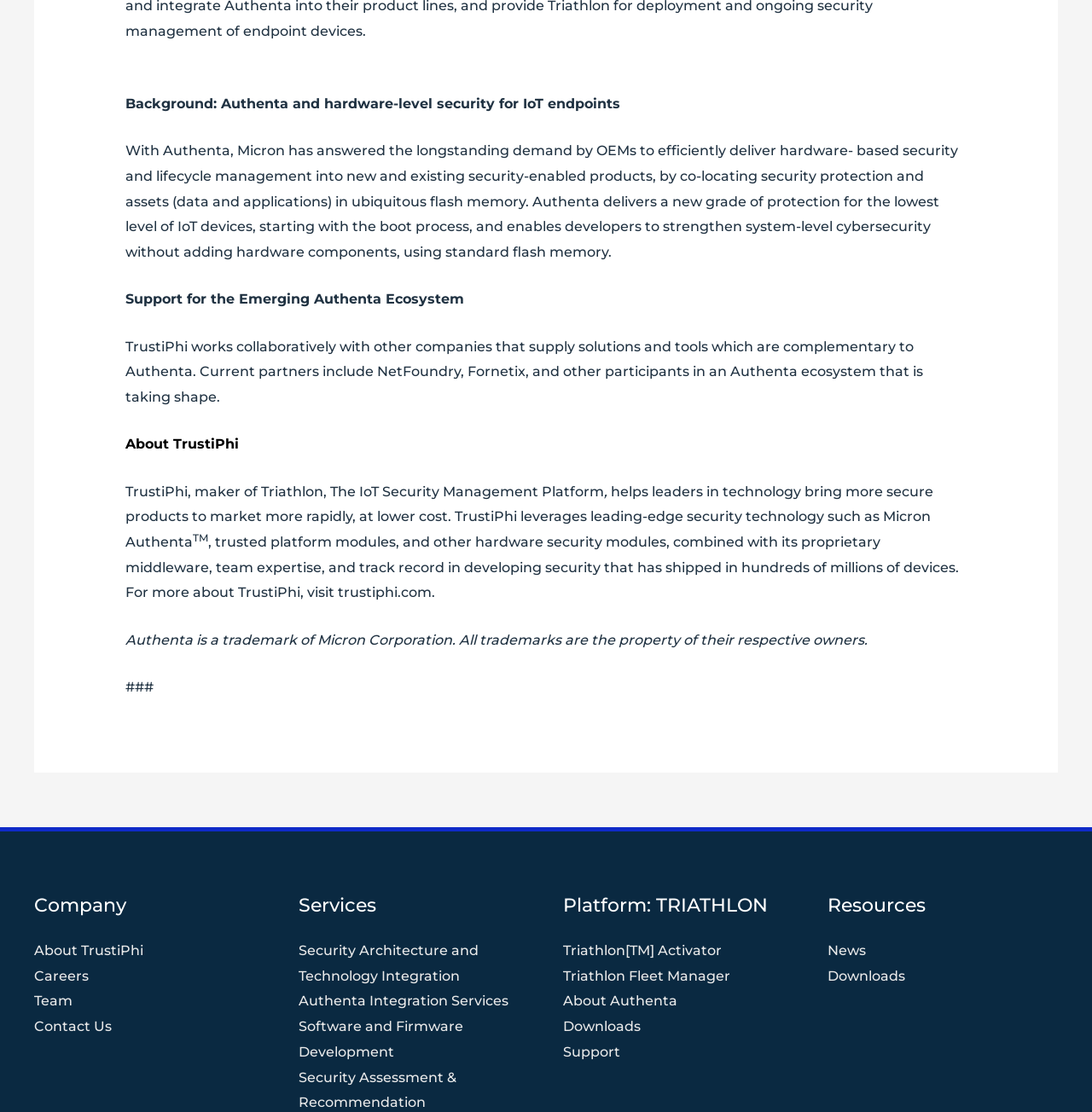Please determine the bounding box coordinates for the element that should be clicked to follow these instructions: "Explore Triathlon Fleet Manager".

[0.516, 0.87, 0.669, 0.885]